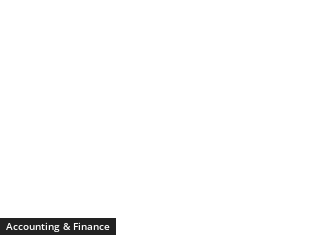Break down the image into a detailed narrative.

The image corresponds to a section titled "Growing too fast can be dangerous to your company's health." It emphasizes the importance of using the Sustainable Growth Rate ratio as a tool for tracking a company's financial ability to grow sustainably. The content is situated within a blog focused on accounting and finance, providing insights relevant to managing growth while mitigating potential risks. The blog aims to educate readers on balancing expansion with financial stability, an essential consideration for business leaders and financial professionals.